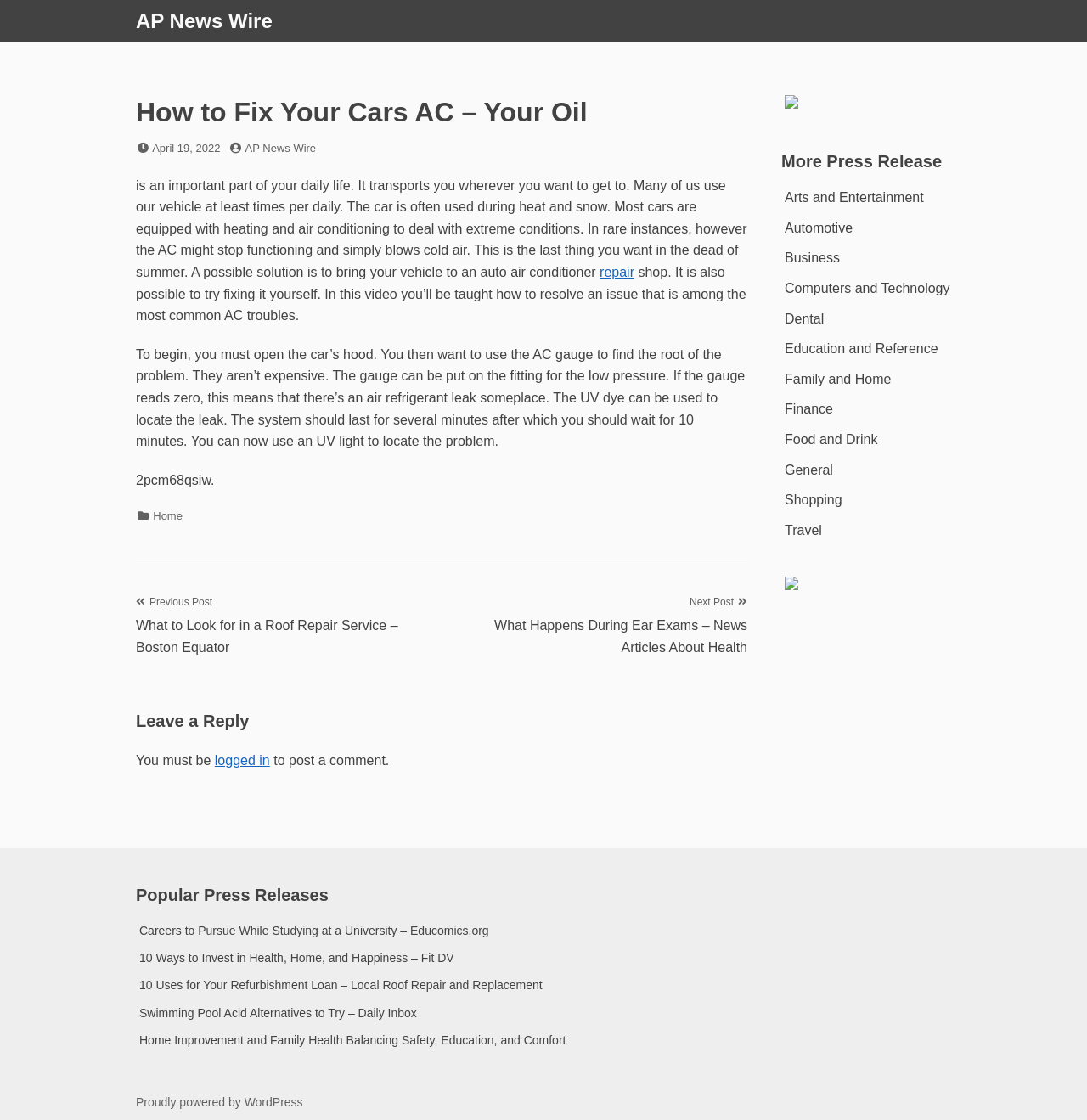Provide a thorough description of the webpage you see.

This webpage is about fixing car air conditioning issues. At the top, there is a link to "AP News Wire" and a main section that contains an article. The article's title, "How to Fix Your Cars AC – Your Oil", is displayed prominently, followed by the date "April 19, 2022" and the author "AP News Wire". 

The article begins by explaining the importance of cars in daily life and how they are often used during extreme weather conditions. It then describes a common problem where the air conditioning stops working and blows cold air, and suggests two possible solutions: bringing the vehicle to an auto air conditioner repair shop or trying to fix it oneself. 

The article then provides a step-by-step guide on how to fix the issue, including opening the car's hood, using an AC gauge to find the root of the problem, and using UV dye to locate any leaks. 

Below the article, there is a footer section that contains links to categories, including "Home", and a navigation section that allows users to navigate to previous and next posts. 

On the right side of the page, there is a complementary section that contains an image, a heading "More Press Release", and a list of links to various categories, including "Arts and Entertainment", "Automotive", and "Business". 

Further down, there is another complementary section that contains a heading "Popular Press Releases" and a list of links to popular press releases, including "Careers to Pursue While Studying at a University" and "10 Ways to Invest in Health, Home, and Happiness". 

At the very bottom of the page, there is a link to "Proudly powered by WordPress".